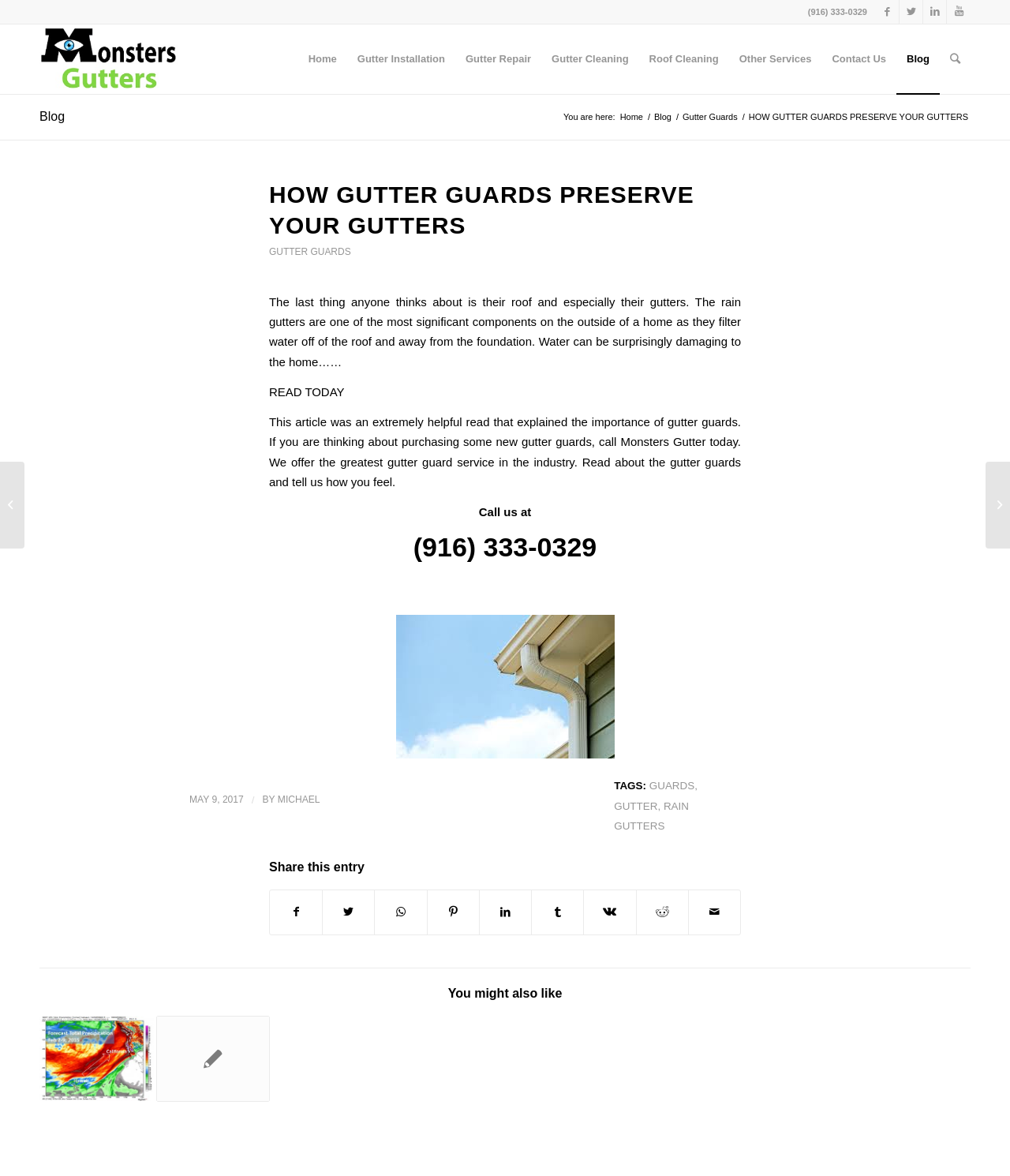Based on the description "Gutter Repair", find the bounding box of the specified UI element.

[0.451, 0.021, 0.536, 0.08]